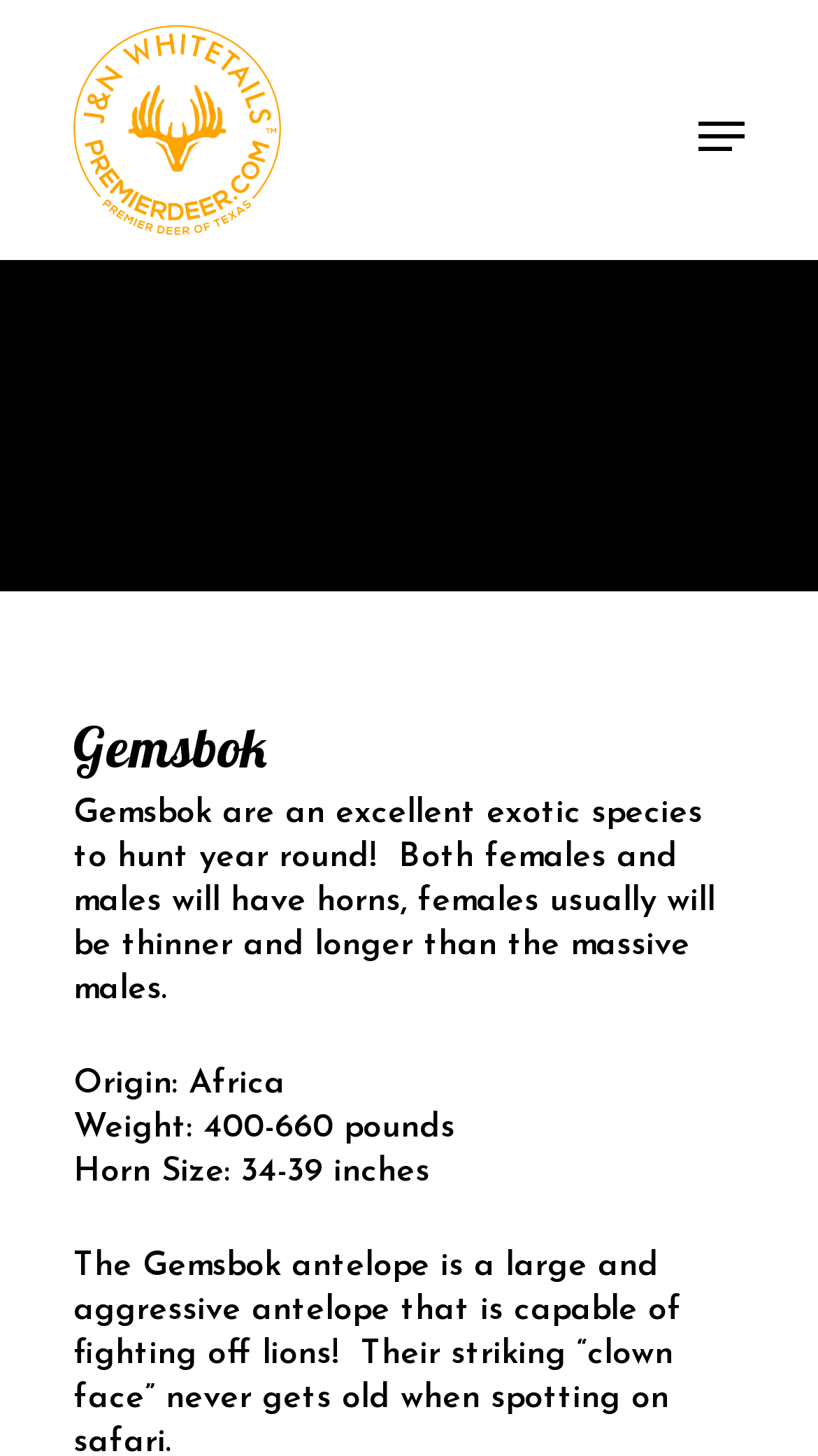Highlight the bounding box coordinates of the element that should be clicked to carry out the following instruction: "Go to the home page". The coordinates must be given as four float numbers ranging from 0 to 1, i.e., [left, top, right, bottom].

[0.63, 0.21, 0.741, 0.233]